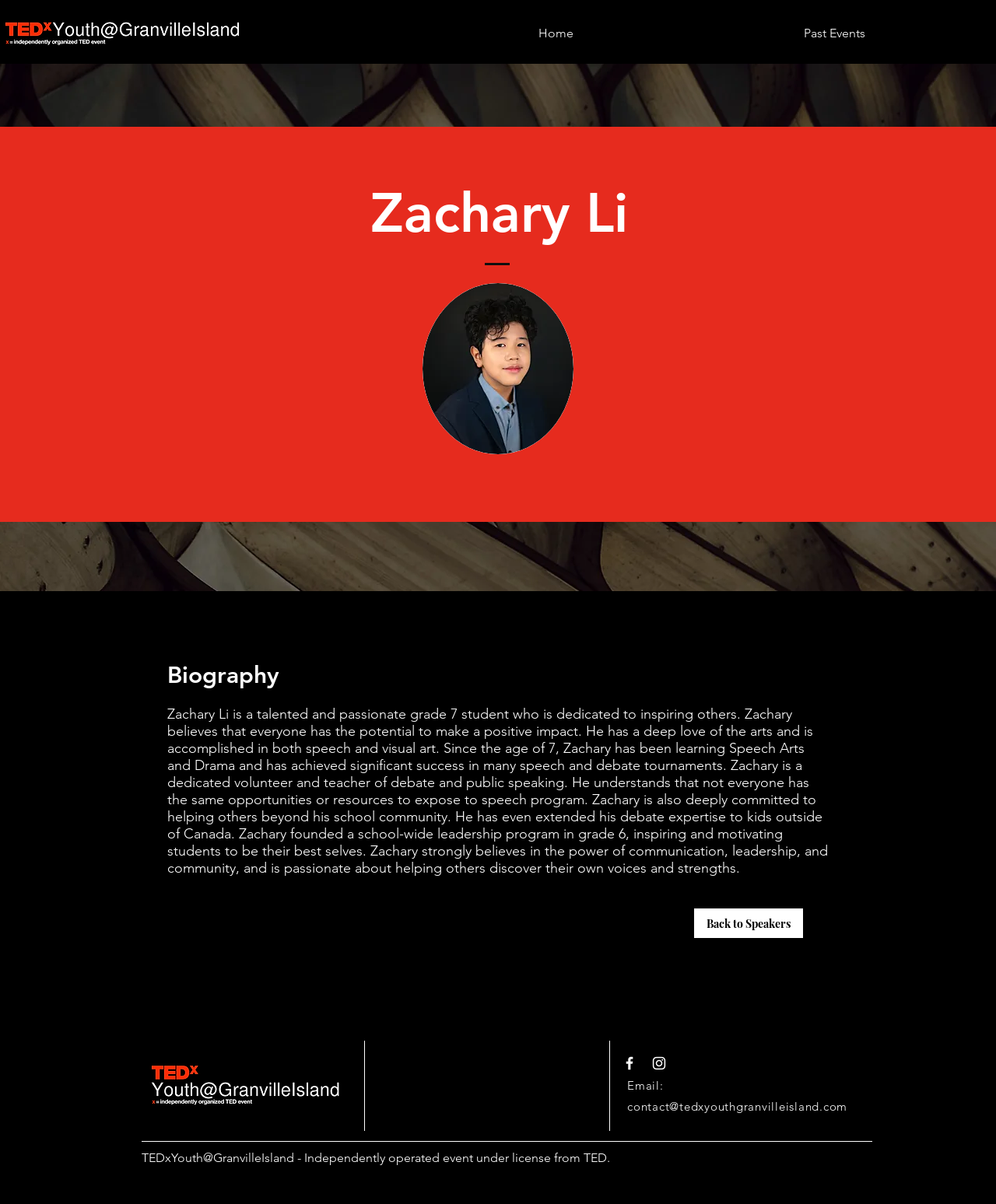Locate the bounding box of the UI element described by: "aria-label="White Instagram Icon"" in the given webpage screenshot.

[0.653, 0.876, 0.67, 0.89]